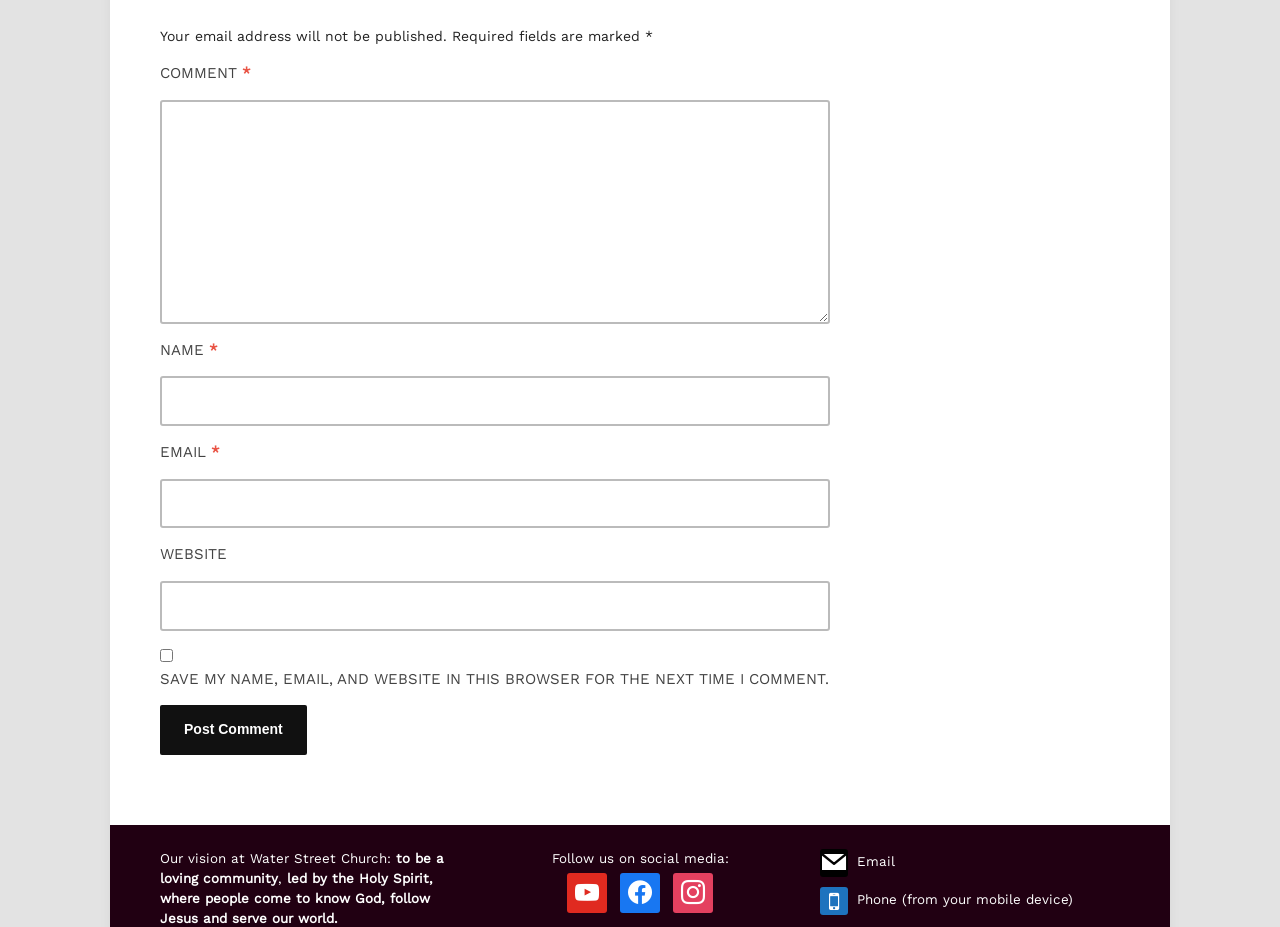What is the purpose of the checkbox?
Please look at the screenshot and answer using one word or phrase.

Save comment info